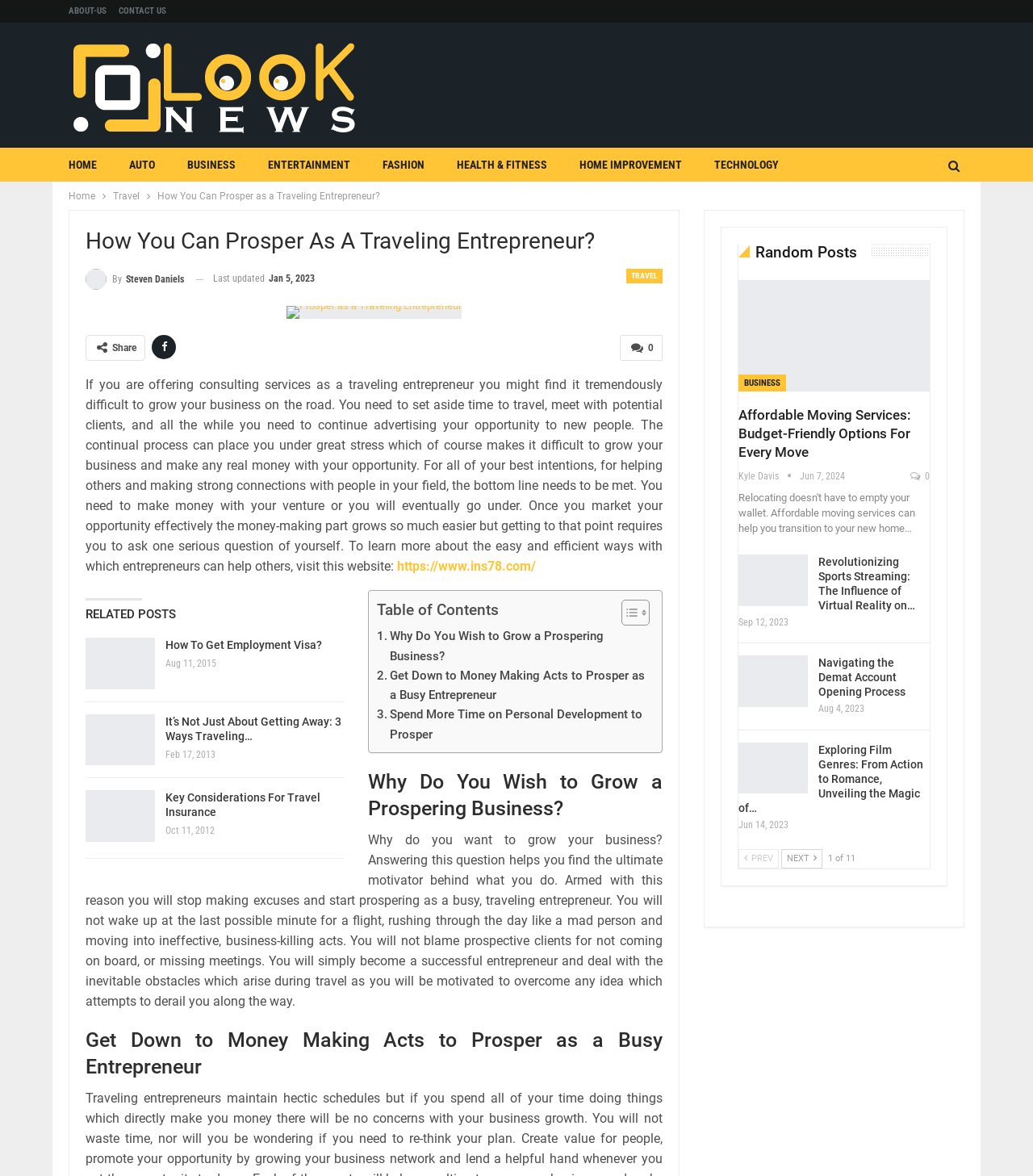Please identify the bounding box coordinates of the element's region that should be clicked to execute the following instruction: "Click on the 'HOME' link". The bounding box coordinates must be four float numbers between 0 and 1, i.e., [left, top, right, bottom].

[0.051, 0.126, 0.109, 0.154]